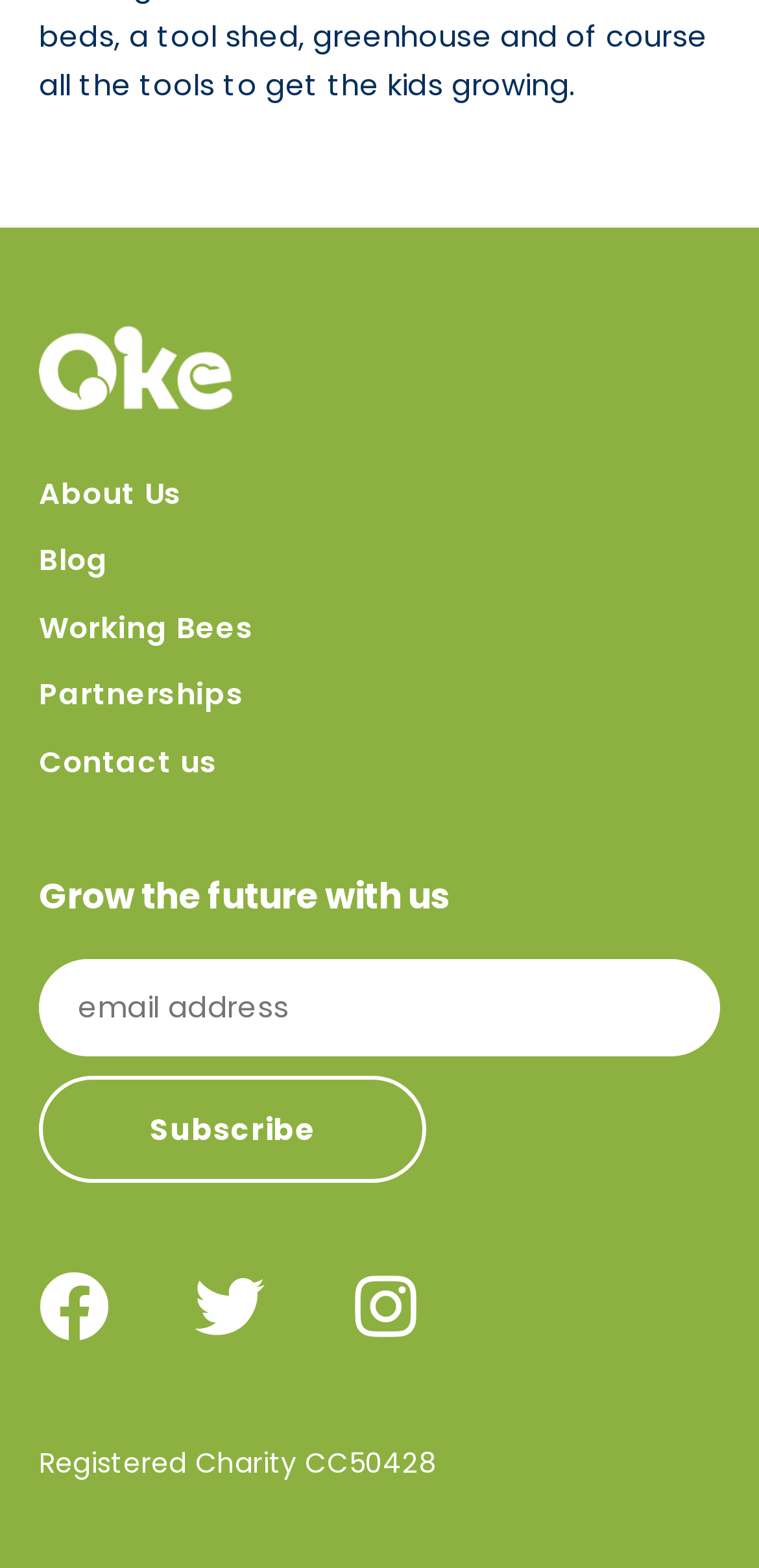What is the call-to-action button text?
Please give a detailed answer to the question using the information shown in the image.

I found the call-to-action button with the text 'Subscribe' below the email address textbox, which suggests that it is used to submit the email address for subscription.